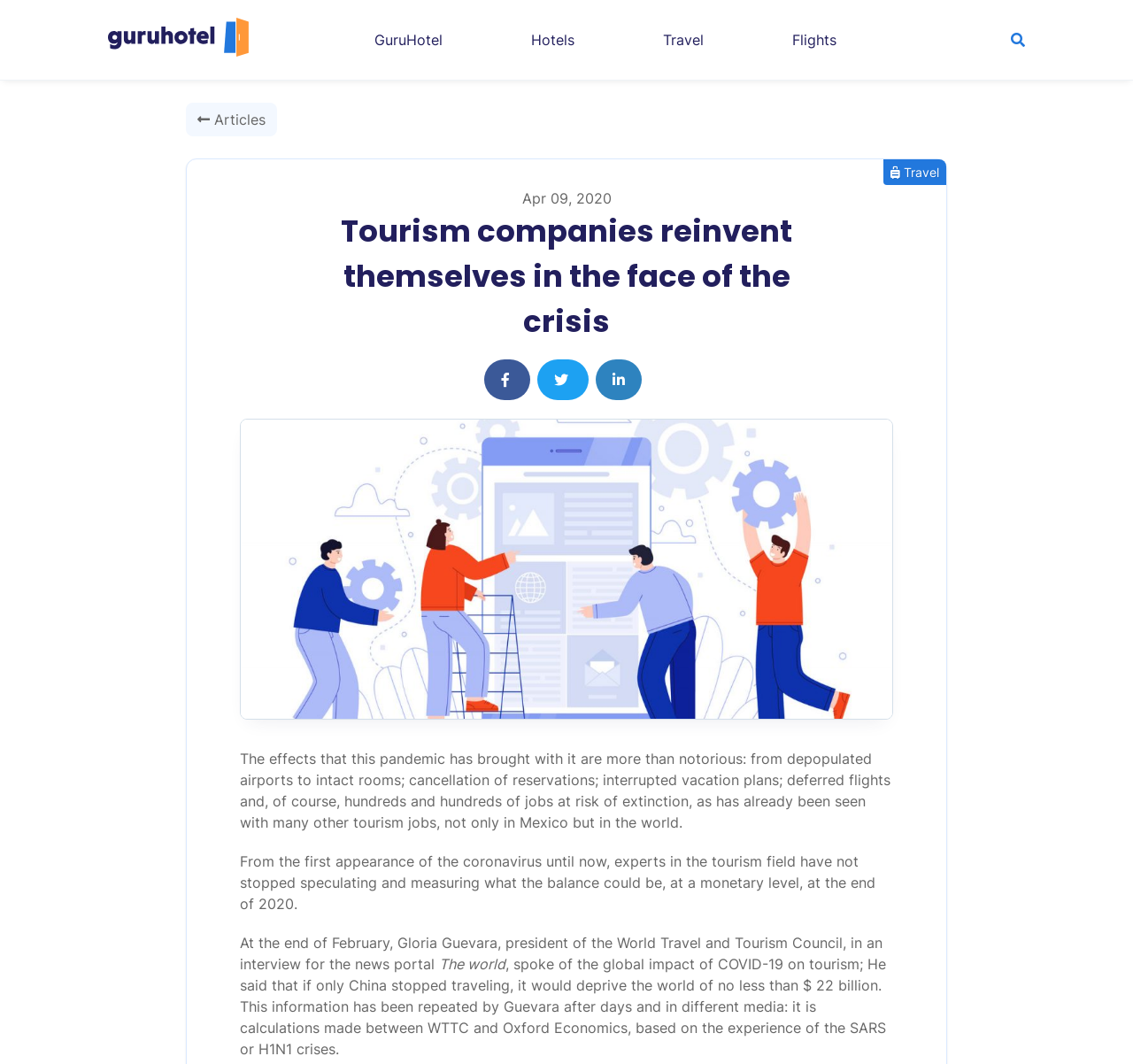Explain the webpage's design and content in an elaborate manner.

The webpage appears to be an article about the impact of the COVID-19 pandemic on the tourism industry. At the top, there is a horizontal navigation bar with five links: "GuruHotel", "Hotels", "Travel", "Flights", and a button on the far right. Below this navigation bar, there is a search bar with a text box and a "Search for" button.

The main content of the article is divided into sections. The first section has a heading that reads "Tourism companies reinvent themselves in the face of the crisis". Below this heading, there are three links and a time stamp indicating the date "Apr 09, 2020". 

The article then discusses the effects of the pandemic on the tourism industry, with a large image on the right side of the page showing the response of tourist companies to COVID-19. The text describes the cancellation of reservations, interrupted vacation plans, and deferred flights, as well as the risk of job extinction in the industry.

The article continues with quotes from experts in the tourism field, including Gloria Guevara, president of the World Travel and Tourism Council, who discusses the global impact of COVID-19 on tourism. The article cites calculations made by the WTTC and Oxford Economics, based on the experience of previous crises such as SARS and H1N1.